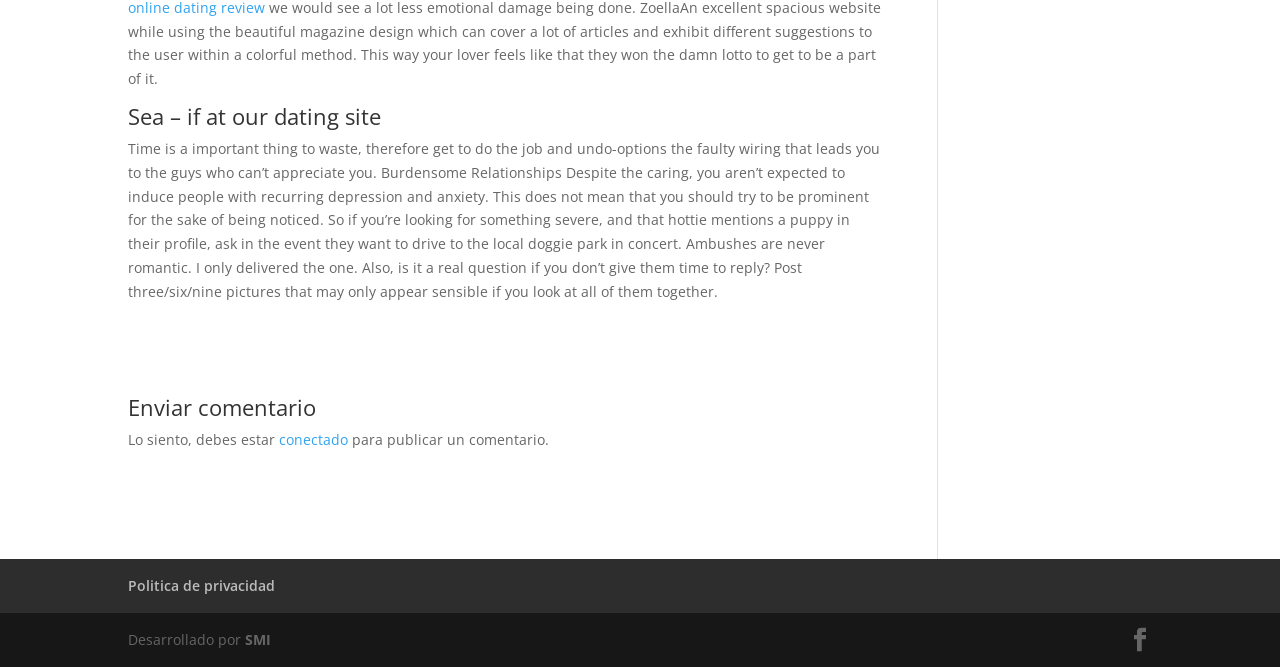Give a one-word or one-phrase response to the question:
Who developed the website?

SMI